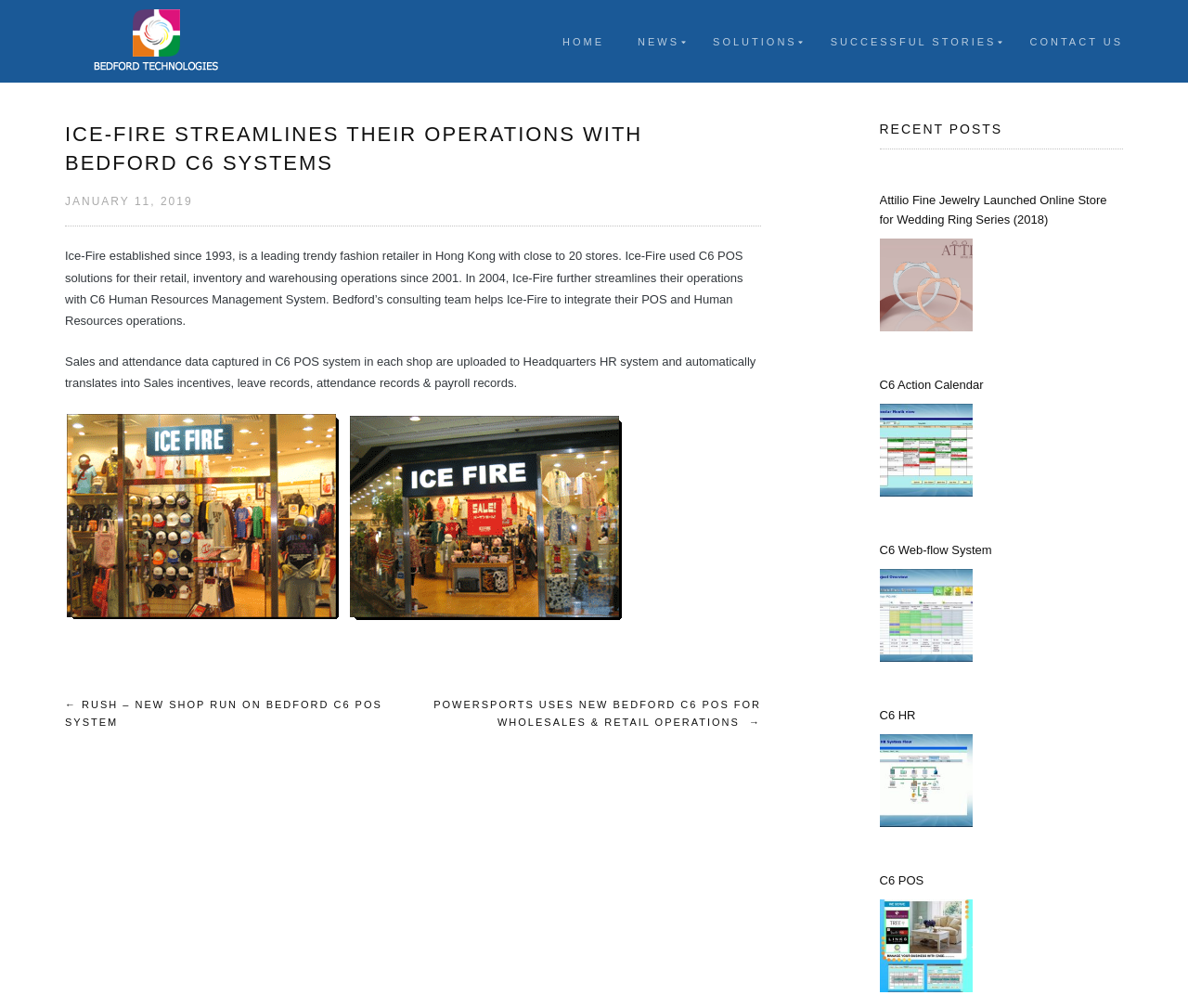Answer the question below in one word or phrase:
What is the purpose of the 'Post navigation' section?

to navigate to previous and next posts